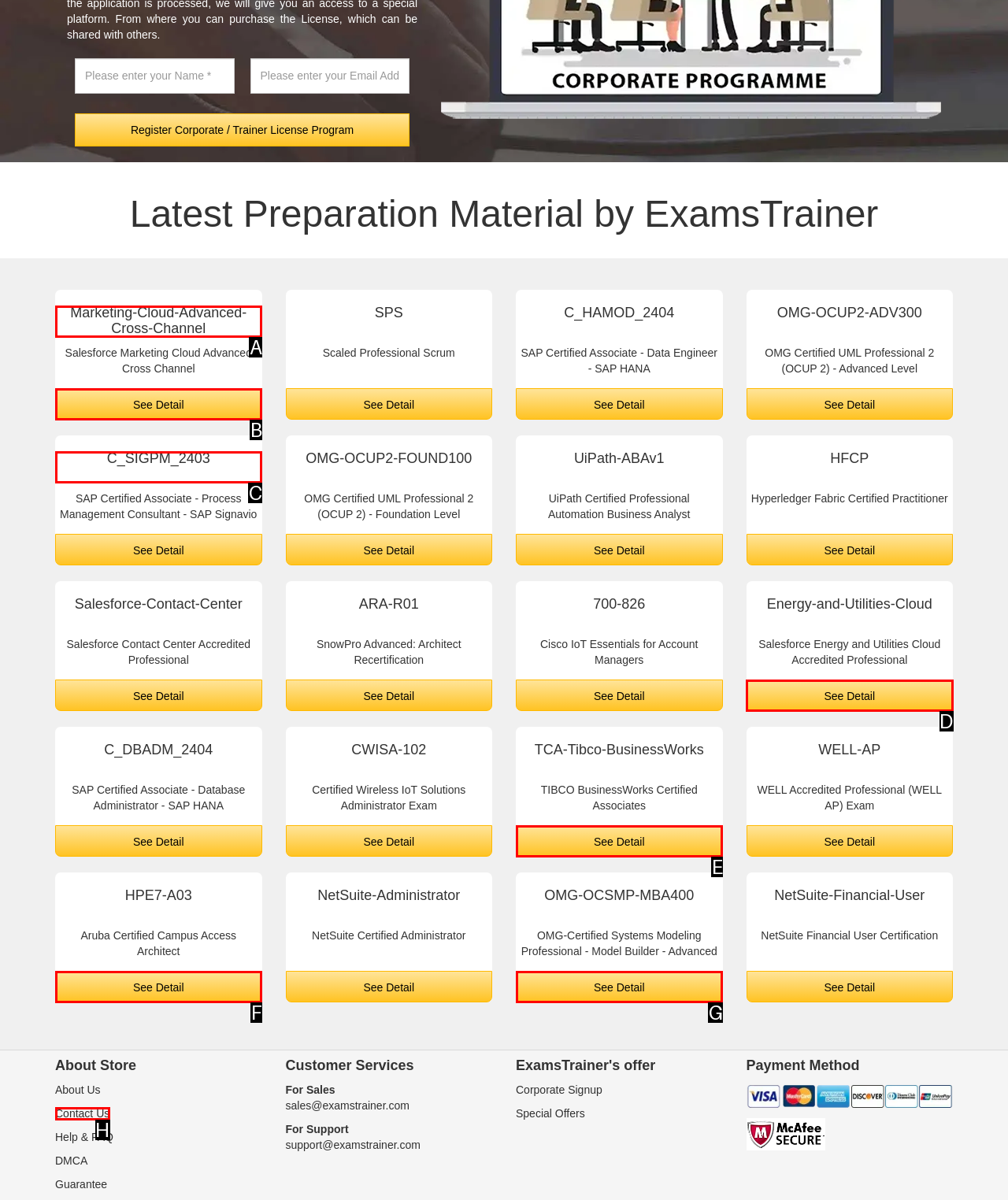Identify the correct choice to execute this task: See details of Salesforce Marketing Cloud Advanced Cross Channel
Respond with the letter corresponding to the right option from the available choices.

B